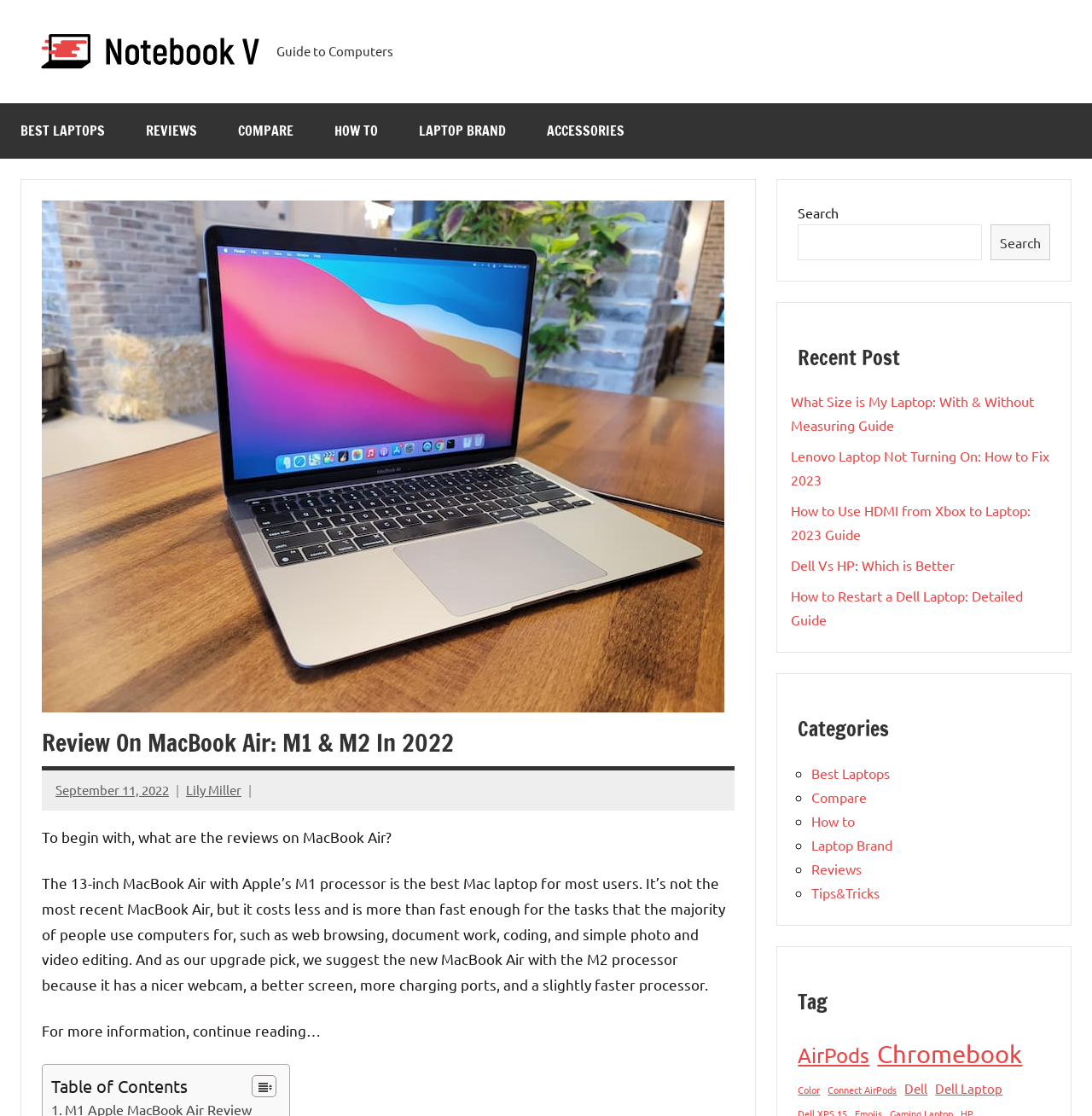Please determine the bounding box coordinates of the element to click on in order to accomplish the following task: "Read the 'Review On MacBook Air: M1 & M2 In 2022' article". Ensure the coordinates are four float numbers ranging from 0 to 1, i.e., [left, top, right, bottom].

[0.038, 0.65, 0.673, 0.69]